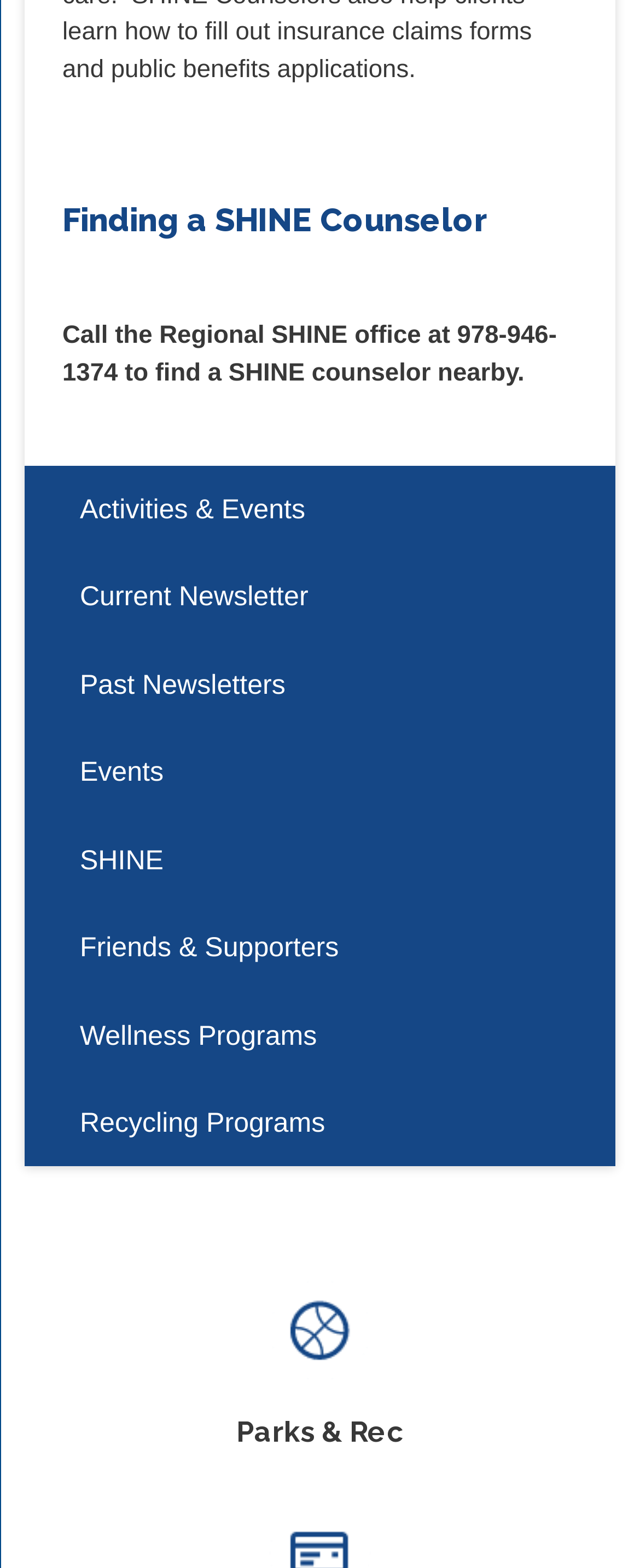Extract the bounding box coordinates for the UI element described by the text: "Current Newsletter". The coordinates should be in the form of [left, top, right, bottom] with values between 0 and 1.

[0.039, 0.353, 0.961, 0.409]